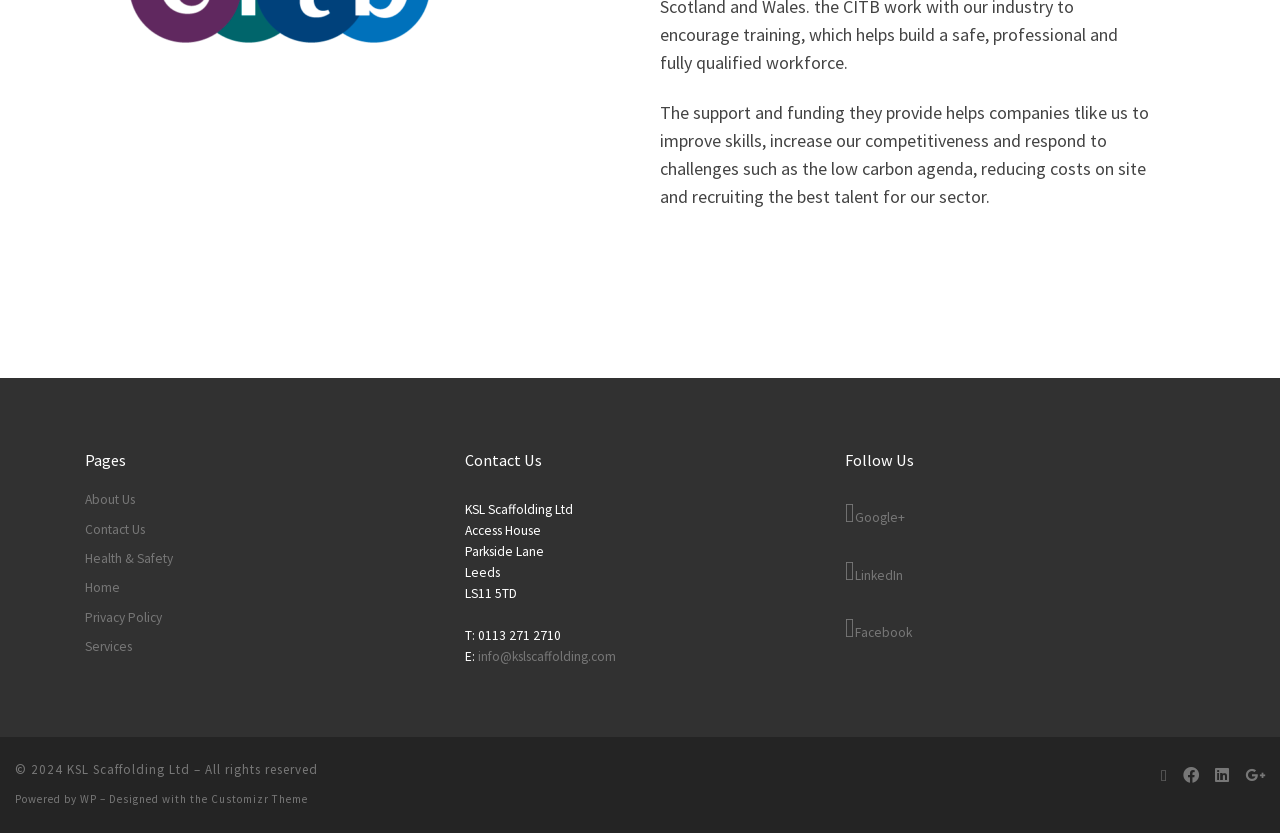What is the address of the company?
Give a comprehensive and detailed explanation for the question.

The address of the company can be found in the contact information section, where it is written as 'Access House, Parkside Lane, Leeds, LS11 5TD'.